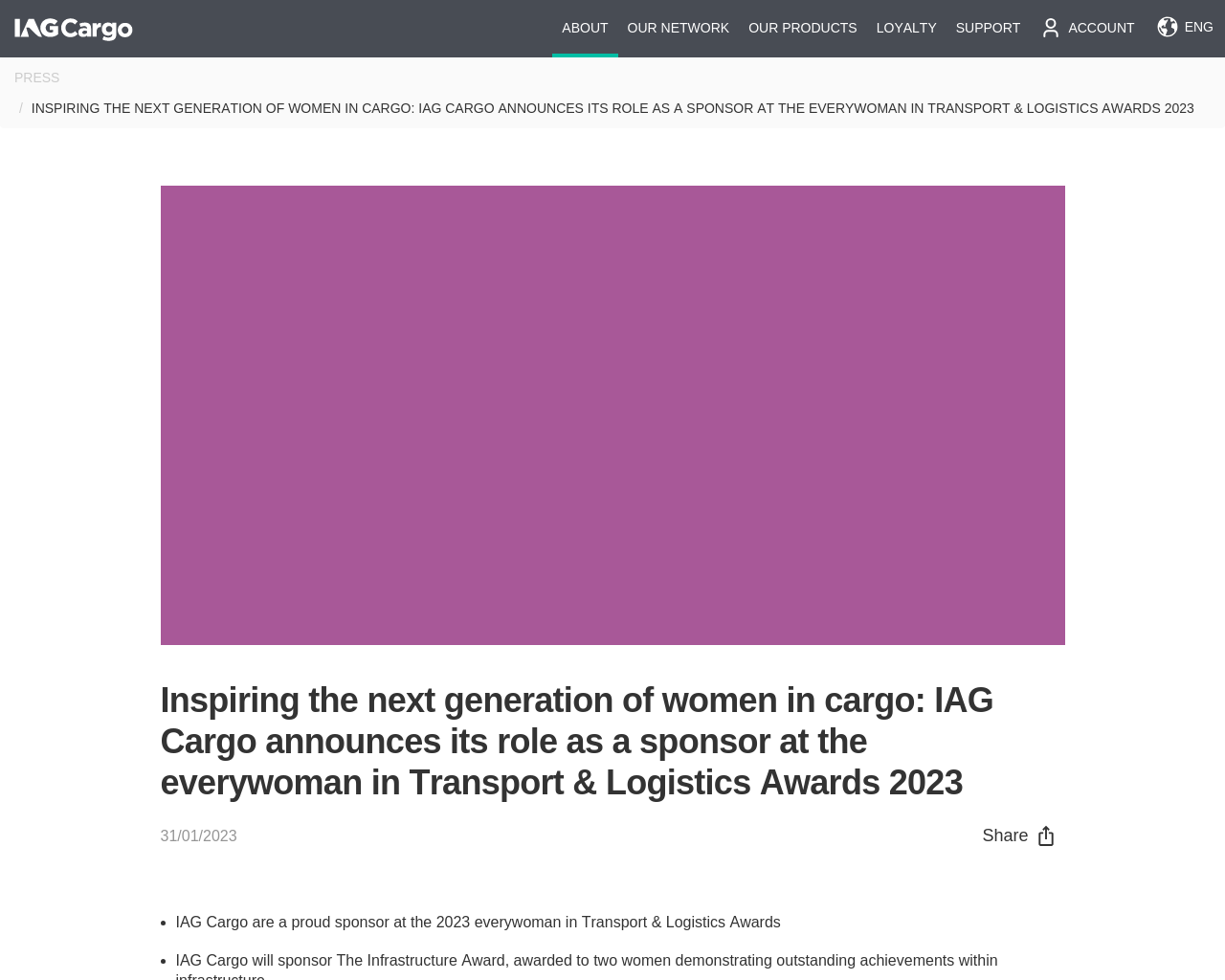Determine the bounding box coordinates of the area to click in order to meet this instruction: "Click on IAGCargo link".

[0.0, 0.003, 0.12, 0.052]